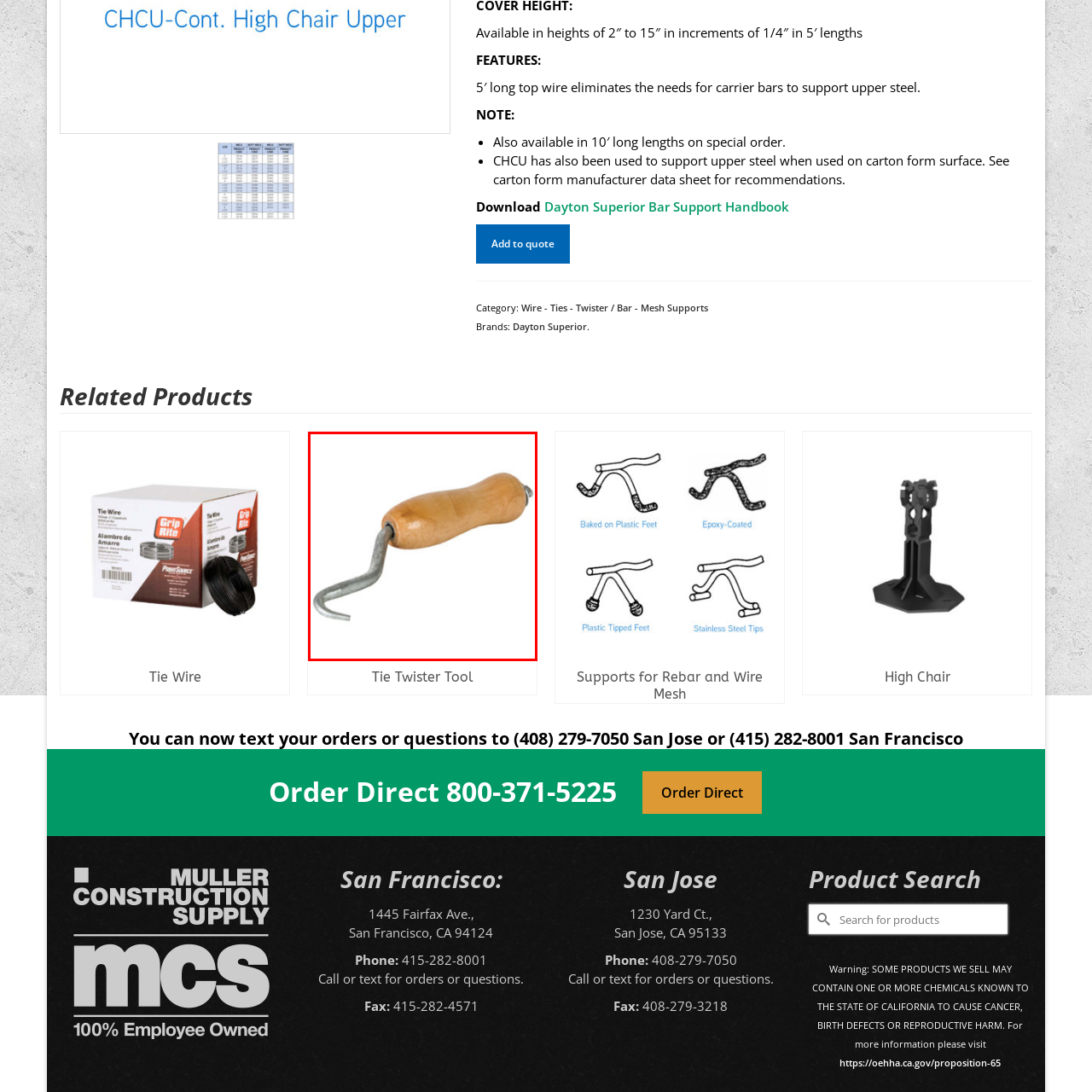Describe the features and objects visible in the red-framed section of the image in detail.

The image features a Tie Twister Tool, a specialized hand tool designed primarily for twisting and securing wire. The tool is characterized by its wooden handle, providing a comfortable grip for ease of use. The metal tip curls slightly, allowing for effective manipulation of wire during construction or crafting tasks. This tool is particularly useful in applications involving rebar and wire mesh supports, making it an essential item for professionals in construction or DIY enthusiasts carrying out projects that require robust wiring solutions.